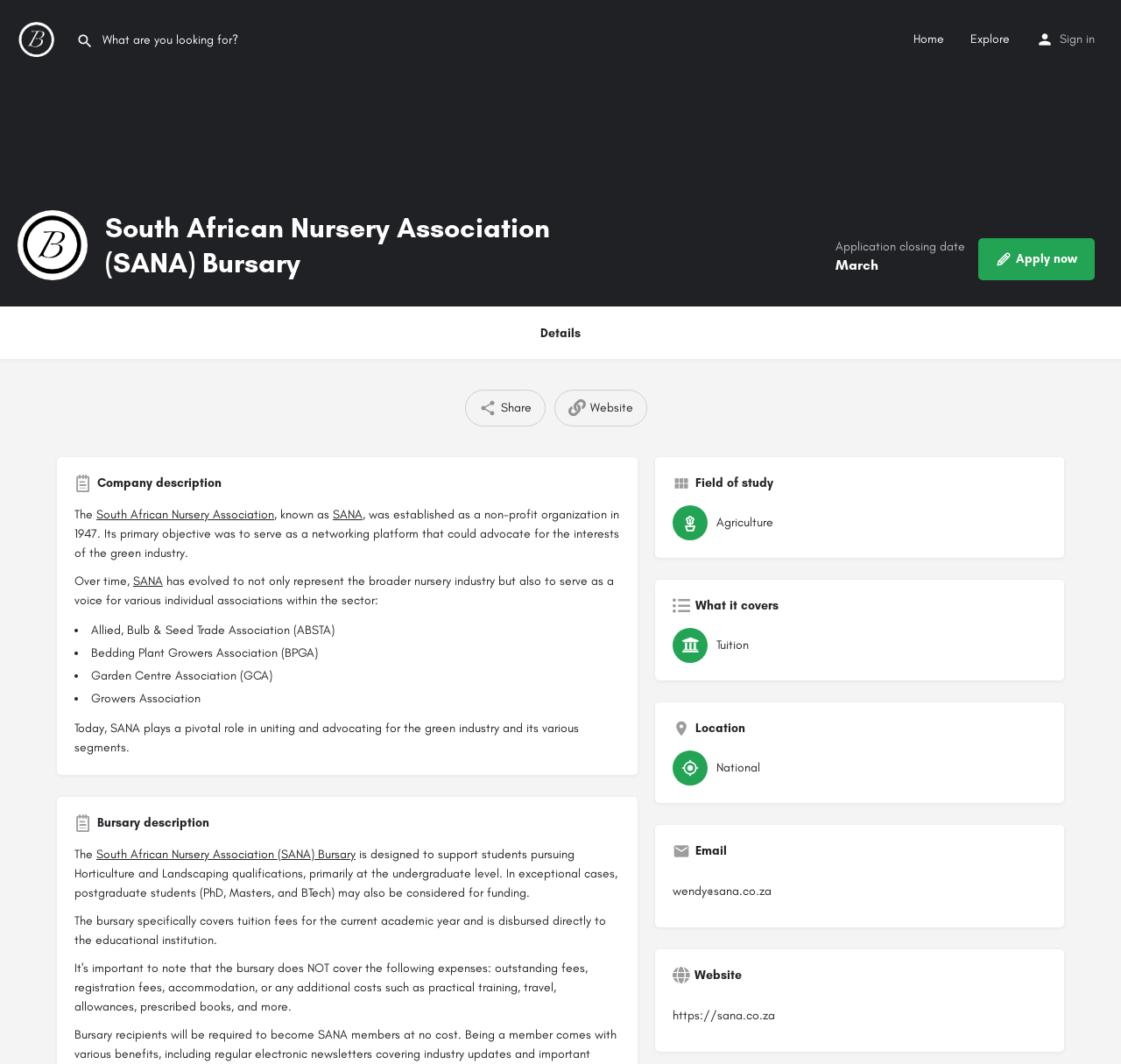Can you determine the bounding box coordinates of the area that needs to be clicked to fulfill the following instruction: "Search for something"?

[0.068, 0.015, 0.302, 0.058]